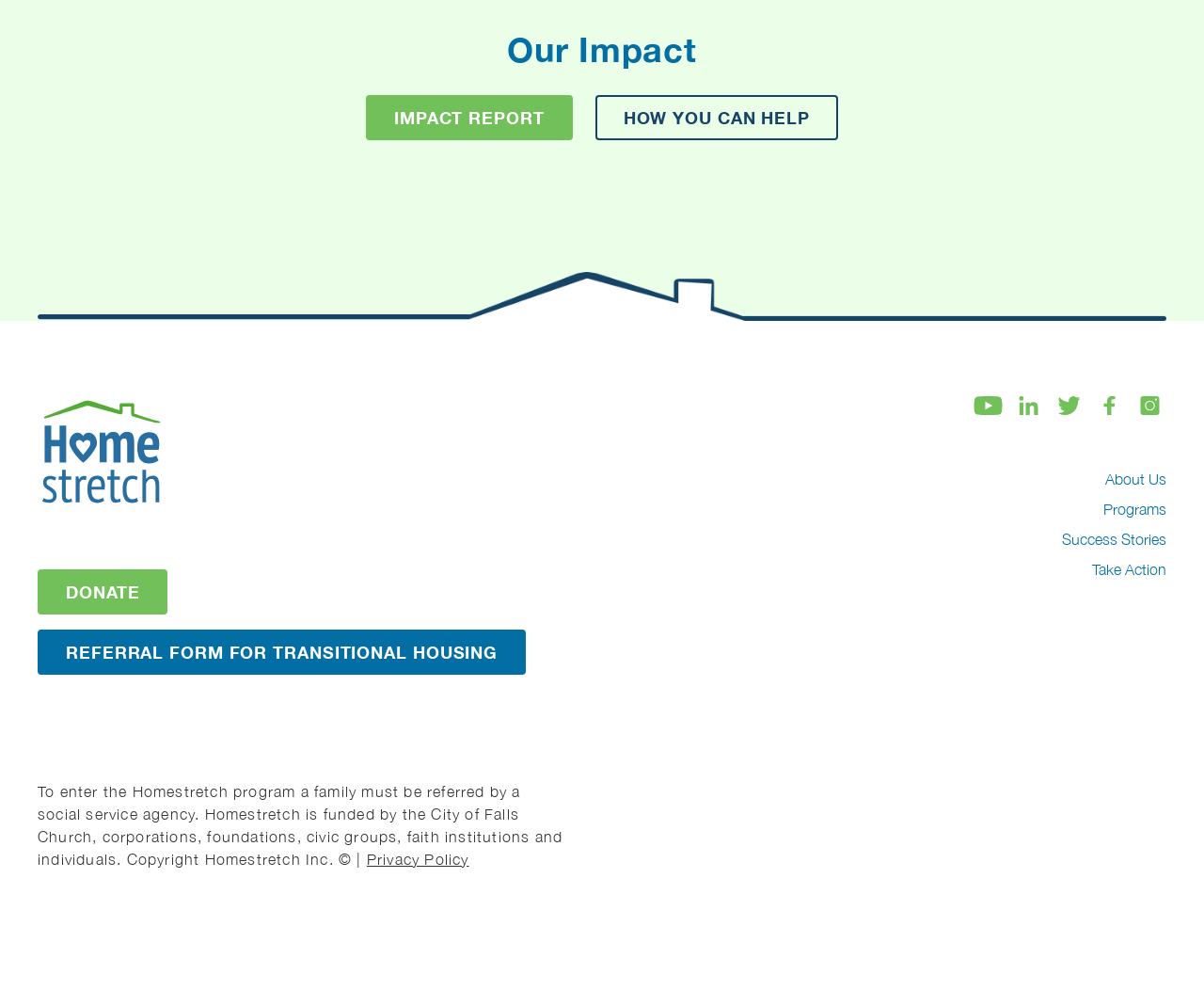How can a family enter the Homestretch program?
Kindly give a detailed and elaborate answer to the question.

The webpage mentions in the footer section that 'To enter the Homestretch program a family must be referred by a social service agency', indicating that a family can enter the program by getting referred from a social service agency.